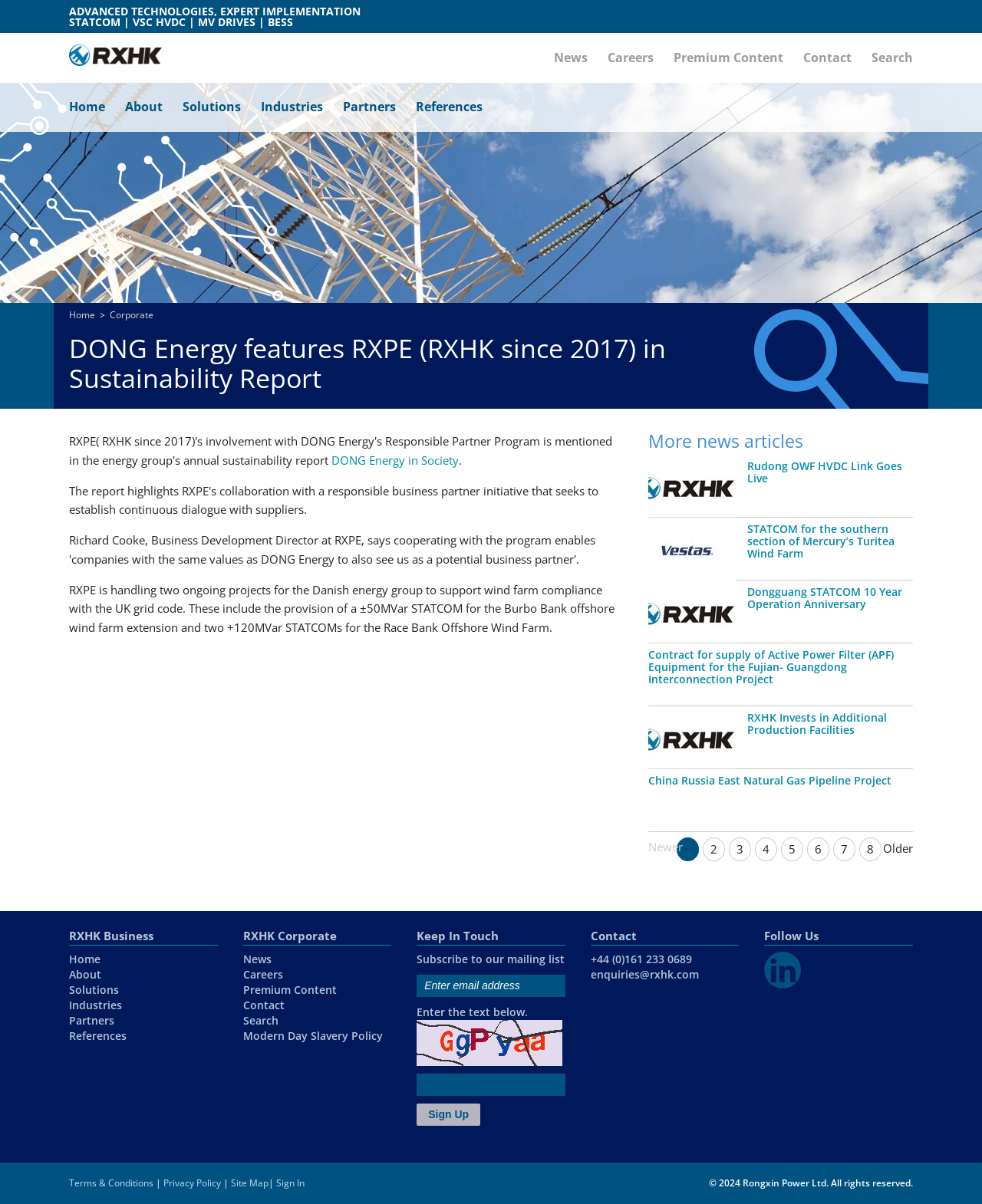Please identify the bounding box coordinates of the region to click in order to complete the given instruction: "View more news articles". The coordinates should be four float numbers between 0 and 1, i.e., [left, top, right, bottom].

[0.66, 0.359, 0.93, 0.375]